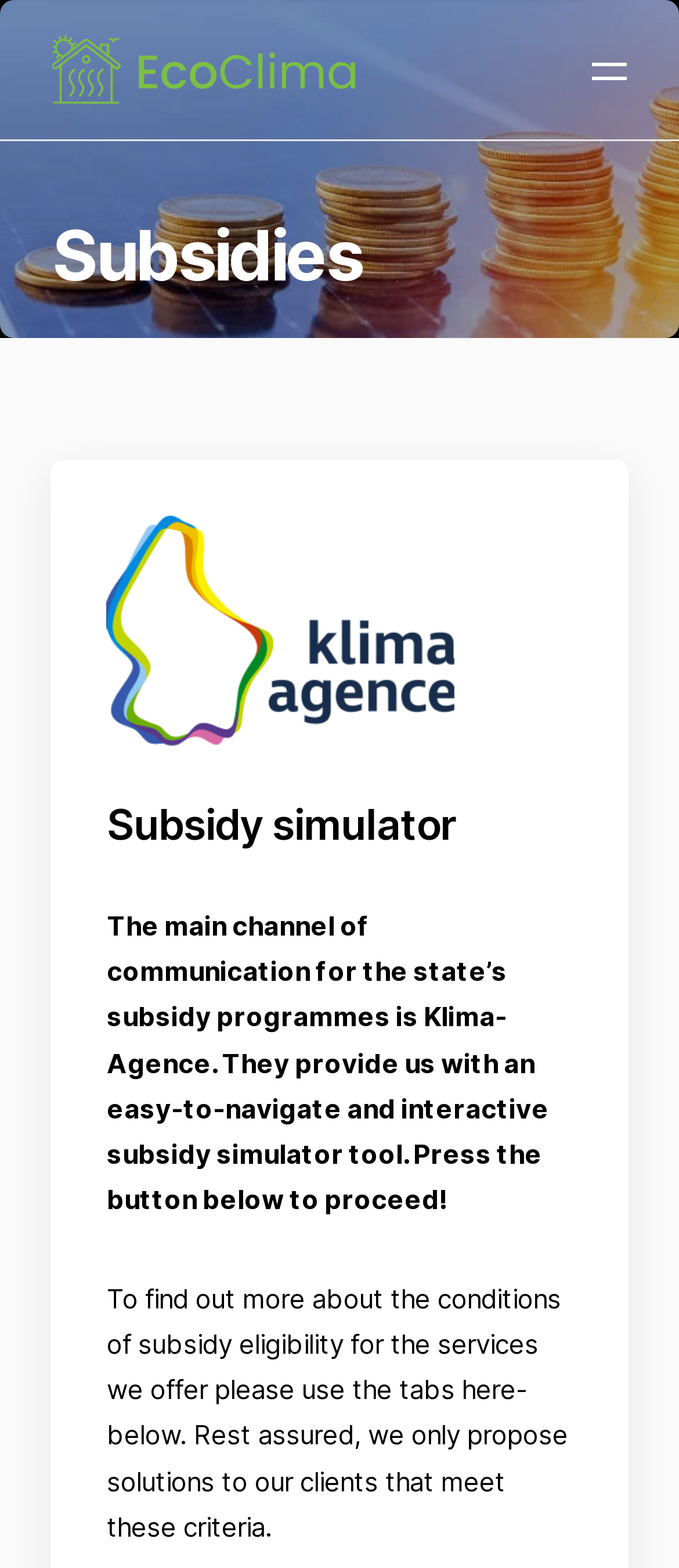Generate a detailed explanation of the webpage's features and information.

The webpage is about subsidies, specifically related to EcoClima. At the top left, there is a link to EcoClima, accompanied by an image with the same name. Below this, a prominent heading "Subsidies" is displayed, taking up most of the width of the page. 

Under the "Subsidies" heading, there is an image, followed by a subheading "Subsidy simulator". Below this subheading, a paragraph of text explains that Klima-Agence provides an interactive subsidy simulator tool, and invites users to press a button to proceed. 

Further down, another paragraph of text discusses the conditions of subsidy eligibility for the services offered, and directs users to use the tabs below to find out more. Overall, the webpage appears to provide information and resources related to subsidies, with a focus on EcoClima and its services.